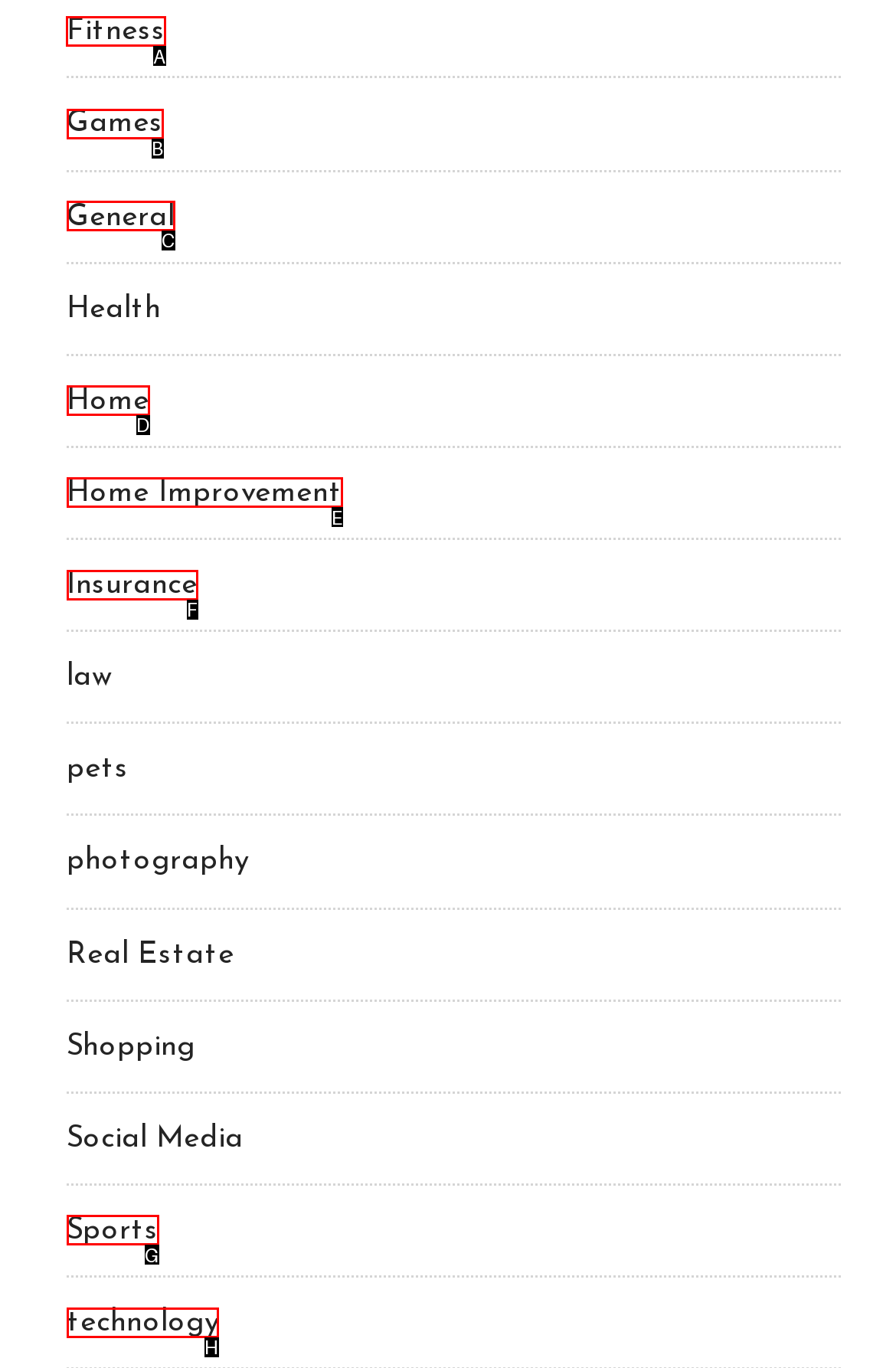Choose the letter of the UI element necessary for this task: Click on Fitness
Answer with the correct letter.

A